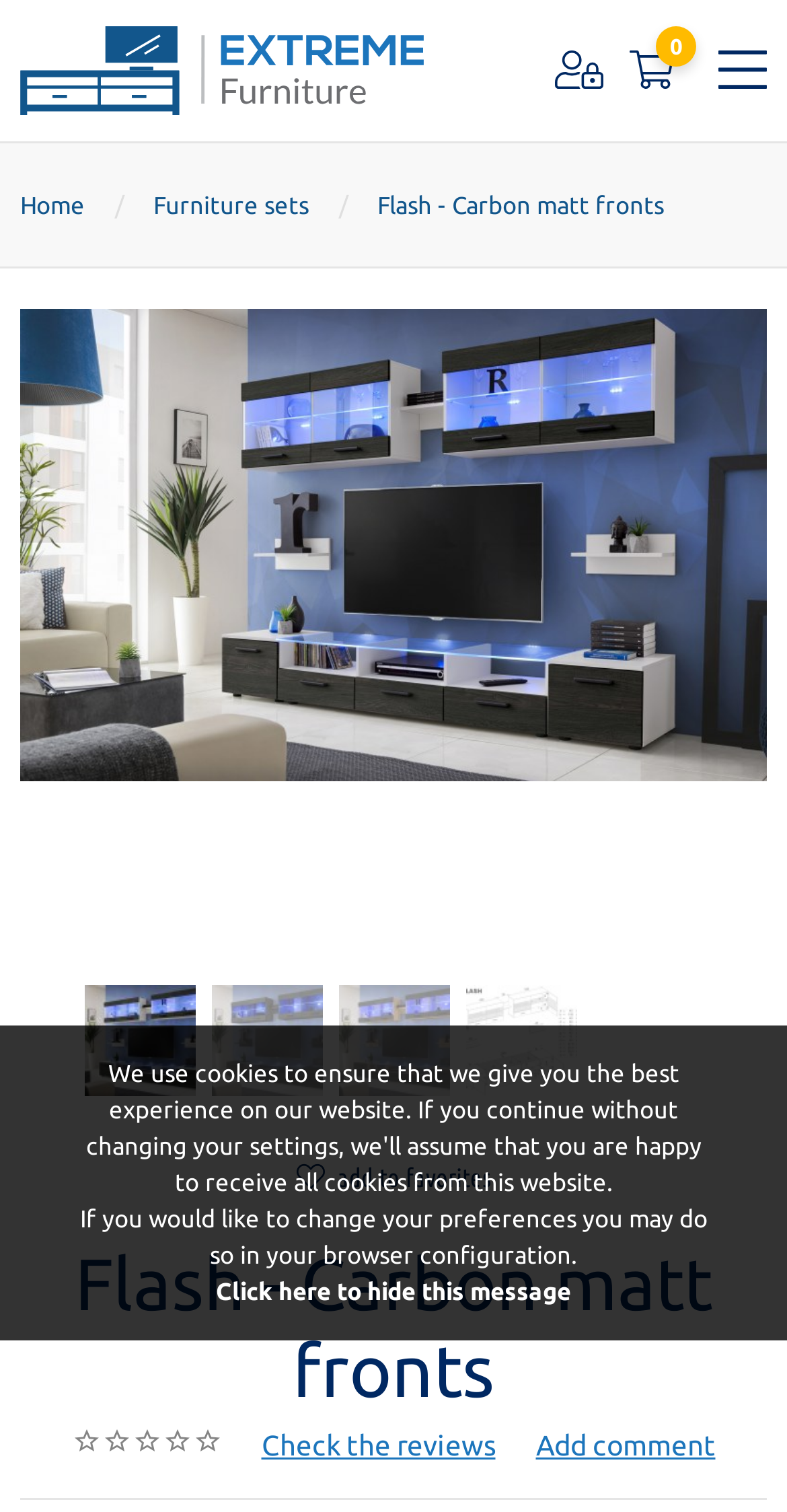Summarize the webpage with a detailed and informative caption.

The webpage is about TV sets and furniture, specifically featuring a product called "Flash wall unit" from Extreme Furniture. At the top left, there is a logo of Extreme Furniture, accompanied by a link to the website's homepage. Next to the logo, there is a link to sign in and another link showing the number of items in the cart, which is currently zero.

Below the top navigation, there are four main links: "Home", "Furniture sets", and "Flash - Carbon matt fronts", which is the main product being featured. The "Flash - Carbon matt fronts" link is accompanied by a large image that takes up most of the page, showcasing the product from different angles. There are five smaller images of the product, arranged horizontally below the main image.

To the right of the main image, there is a heading that reads "Flash - Carbon matt fronts", followed by a link to add the product to favorites and two more links: "Check the reviews" and "Add comment". At the bottom of the page, there are two static text elements, one informing users about changing their browser configuration and another allowing users to hide the message.